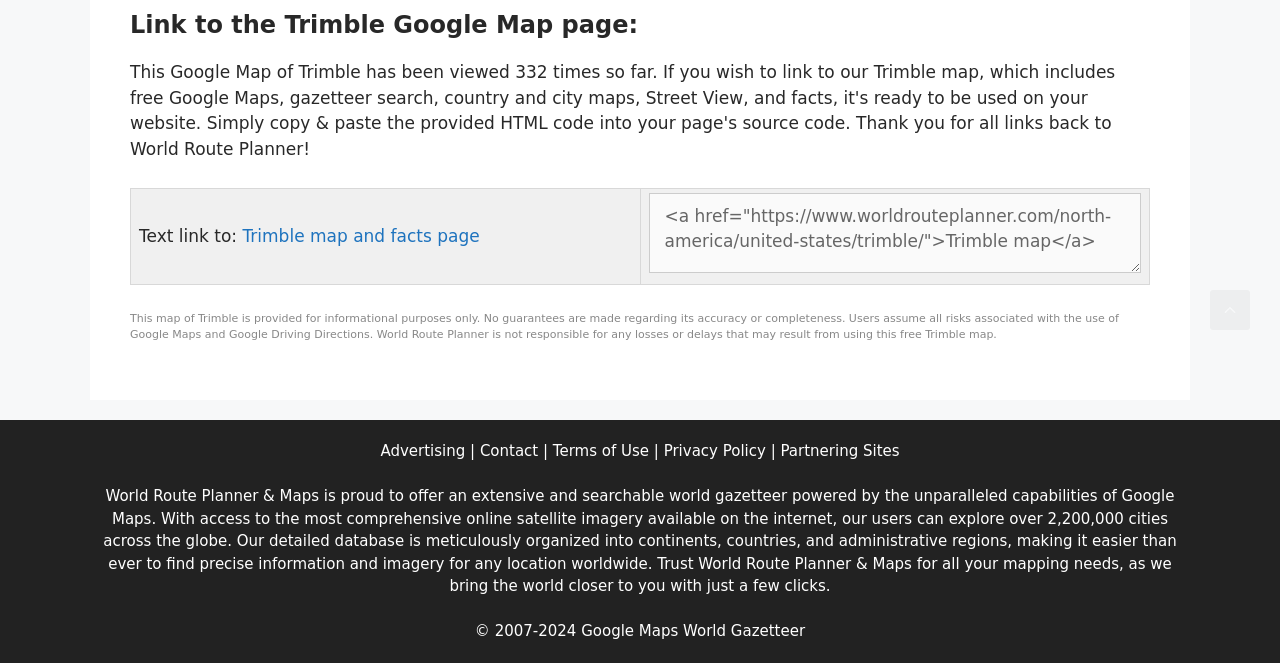What is the purpose of the Trimble map?
Please respond to the question thoroughly and include all relevant details.

The purpose of the Trimble map is for informational purposes only, as stated in the disclaimer text on the webpage, which says 'This map of Trimble is provided for informational purposes only. No guarantees are made regarding its accuracy or completeness.'